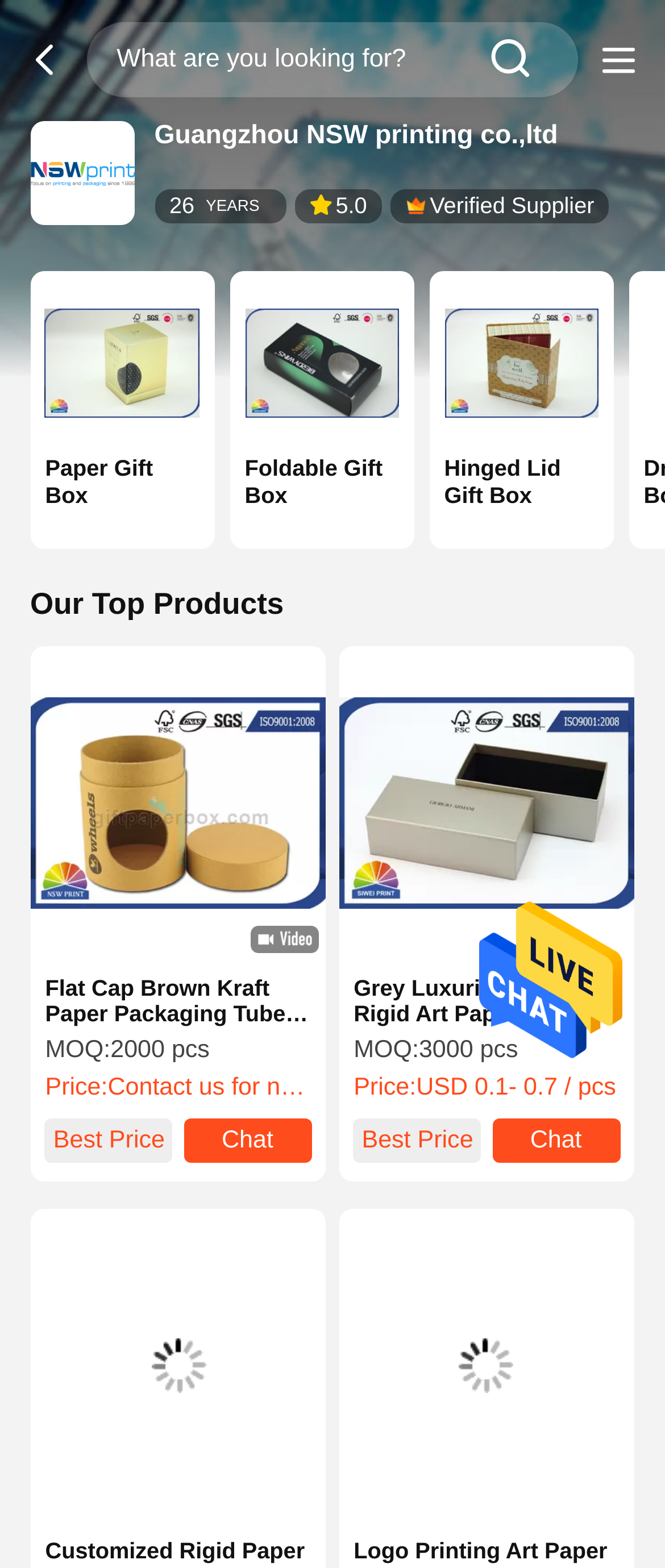Examine the image and give a thorough answer to the following question:
How many years of experience does the company have?

I found the experience years by looking at the StaticText element with the text '5.0' which is displayed next to the 'YEARS' text.